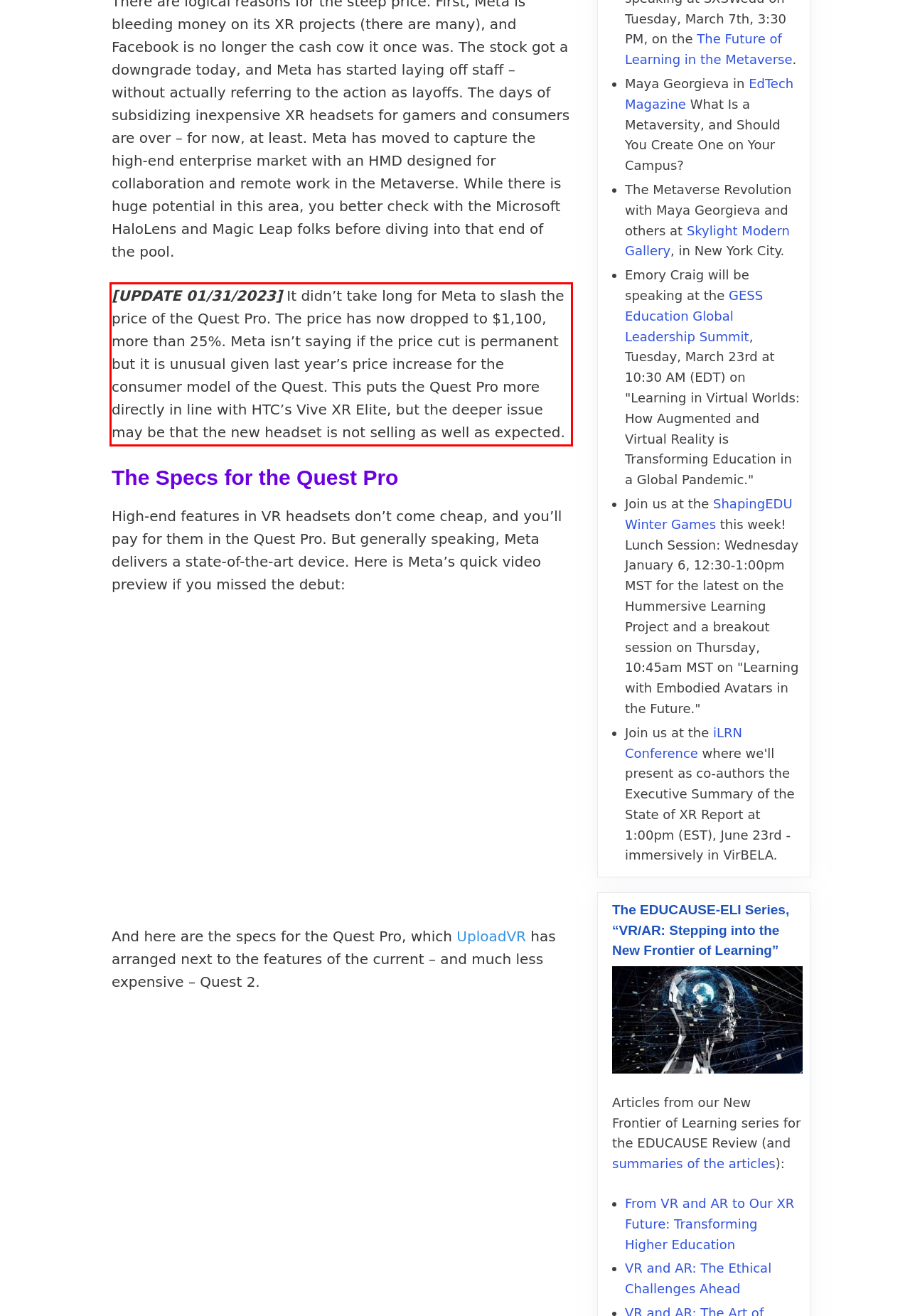You have a screenshot with a red rectangle around a UI element. Recognize and extract the text within this red bounding box using OCR.

[UPDATE 01/31/2023] It didn’t take long for Meta to slash the price of the Quest Pro. The price has now dropped to $1,100, more than 25%. Meta isn’t saying if the price cut is permanent but it is unusual given last year’s price increase for the consumer model of the Quest. This puts the Quest Pro more directly in line with HTC’s Vive XR Elite, but the deeper issue may be that the new headset is not selling as well as expected.